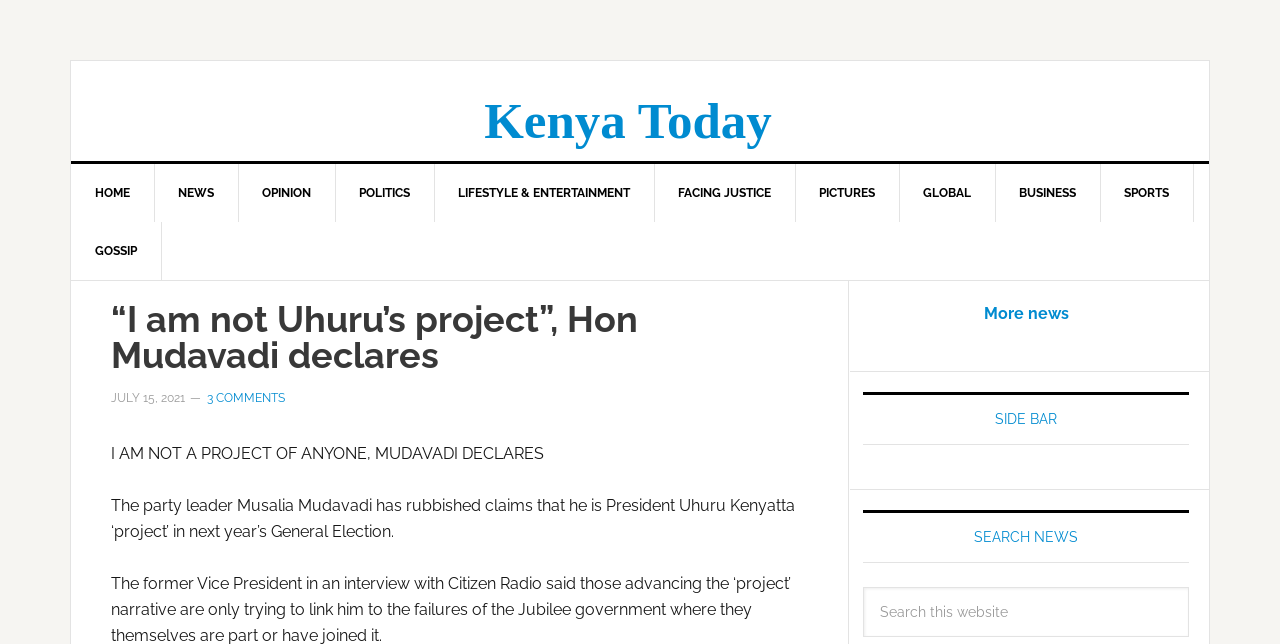Identify the bounding box coordinates for the UI element described as: "Rejuve Beauty Lounge".

None